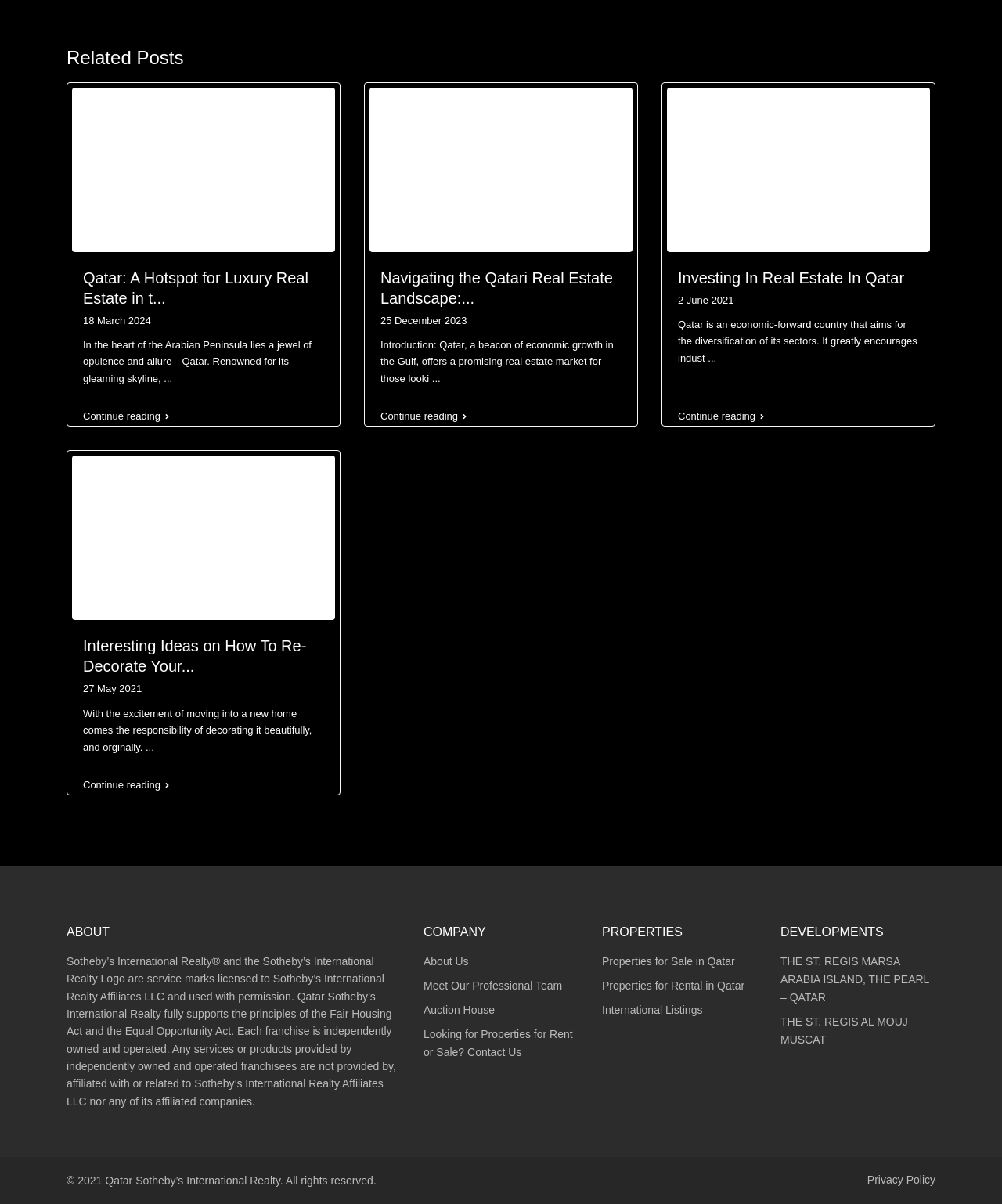Analyze the image and give a detailed response to the question:
What is the company name mentioned in the ABOUT section?

In the ABOUT section, there is a static text mentioning 'Sotheby’s International Realty® and the Sotheby’s International Realty Logo are service marks licensed to Sotheby’s International Realty Affiliates LLC...', so the company name mentioned in the ABOUT section is Sotheby’s International Realty.